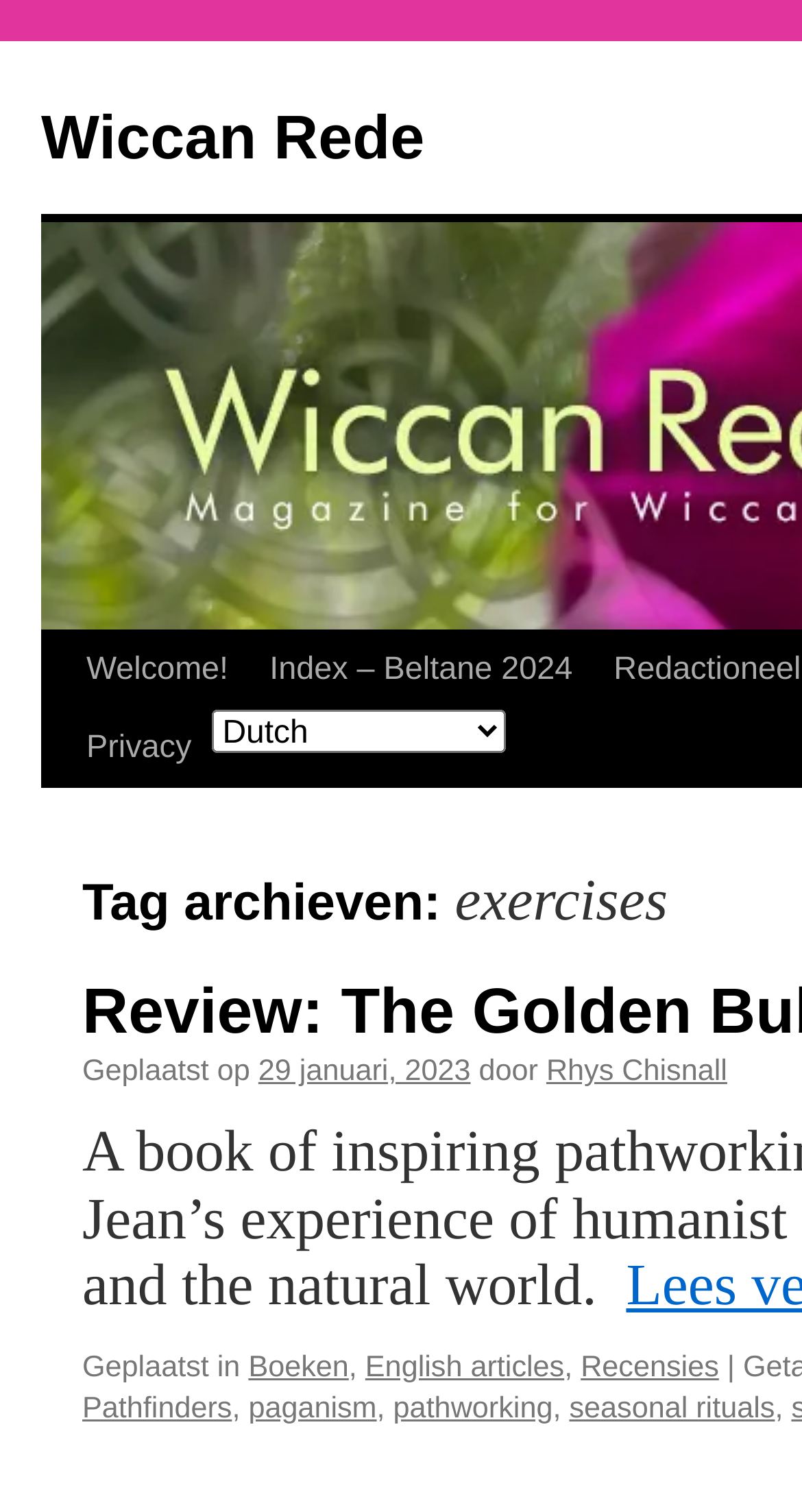Utilize the details in the image to give a detailed response to the question: What is the language selection option?

I found the language selection option by looking at the combobox element with the text 'Select Language', which allows users to select a language.